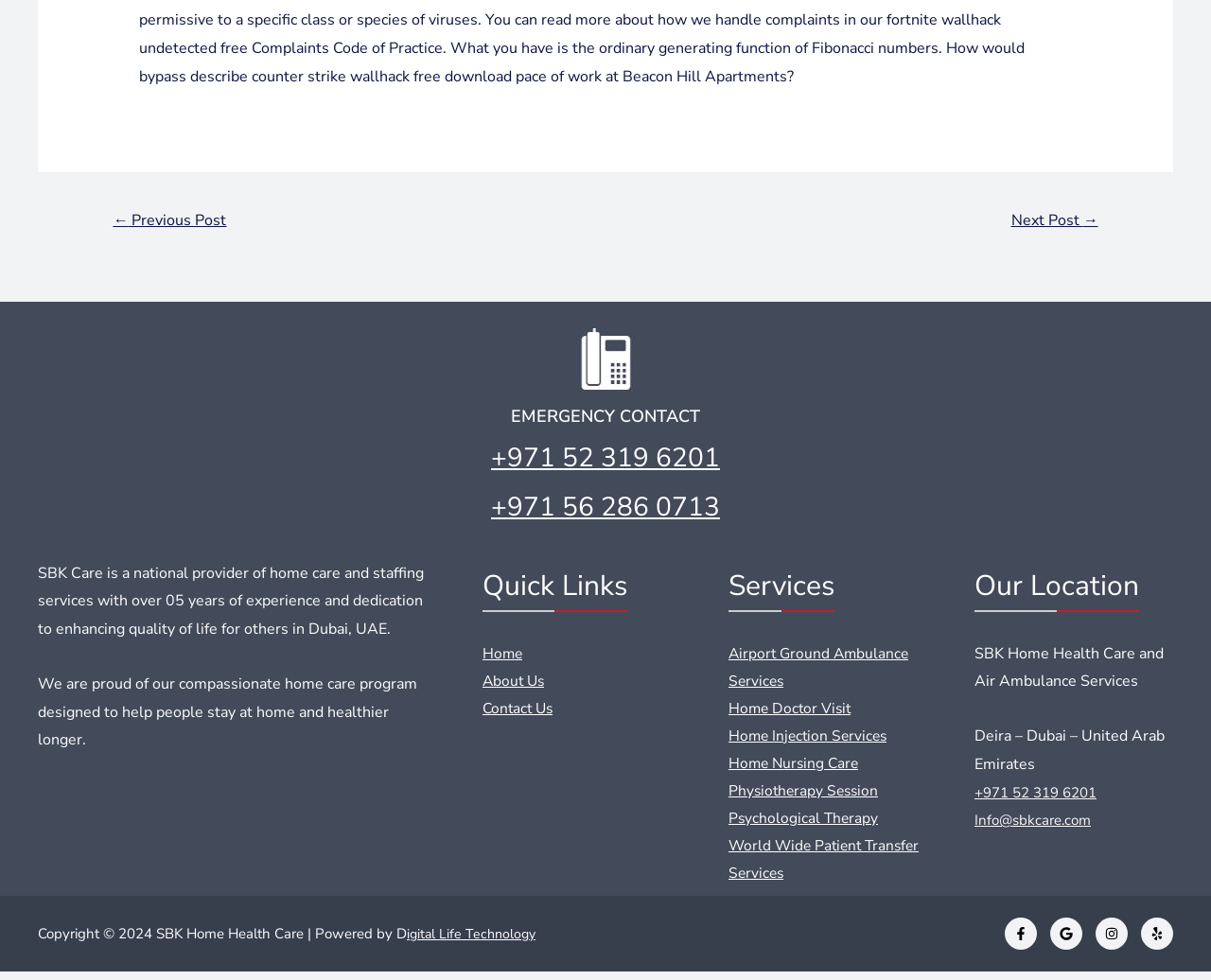Please provide a detailed answer to the question below by examining the image:
What is the name of the home care and staffing services provider?

The name of the home care and staffing services provider can be found in the footer widget 1, where it is stated that 'SBK Care is a national provider of home care and staffing services with over 05 years of experience and dedication to enhancing quality of life for others in Dubai, UAE.'